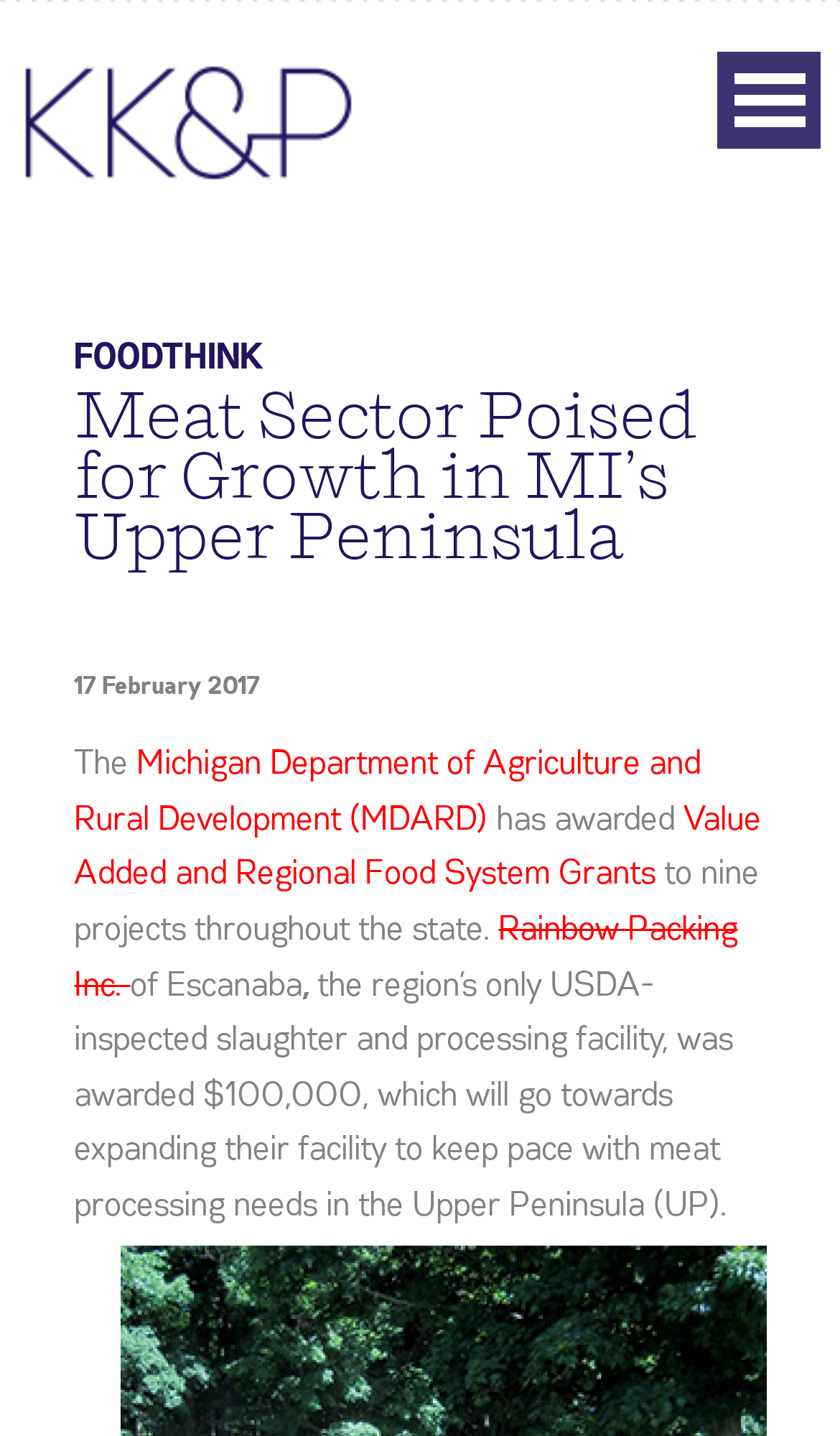What is the name of the facility in Escanaba? Please answer the question using a single word or phrase based on the image.

Rainbow Packing Inc.